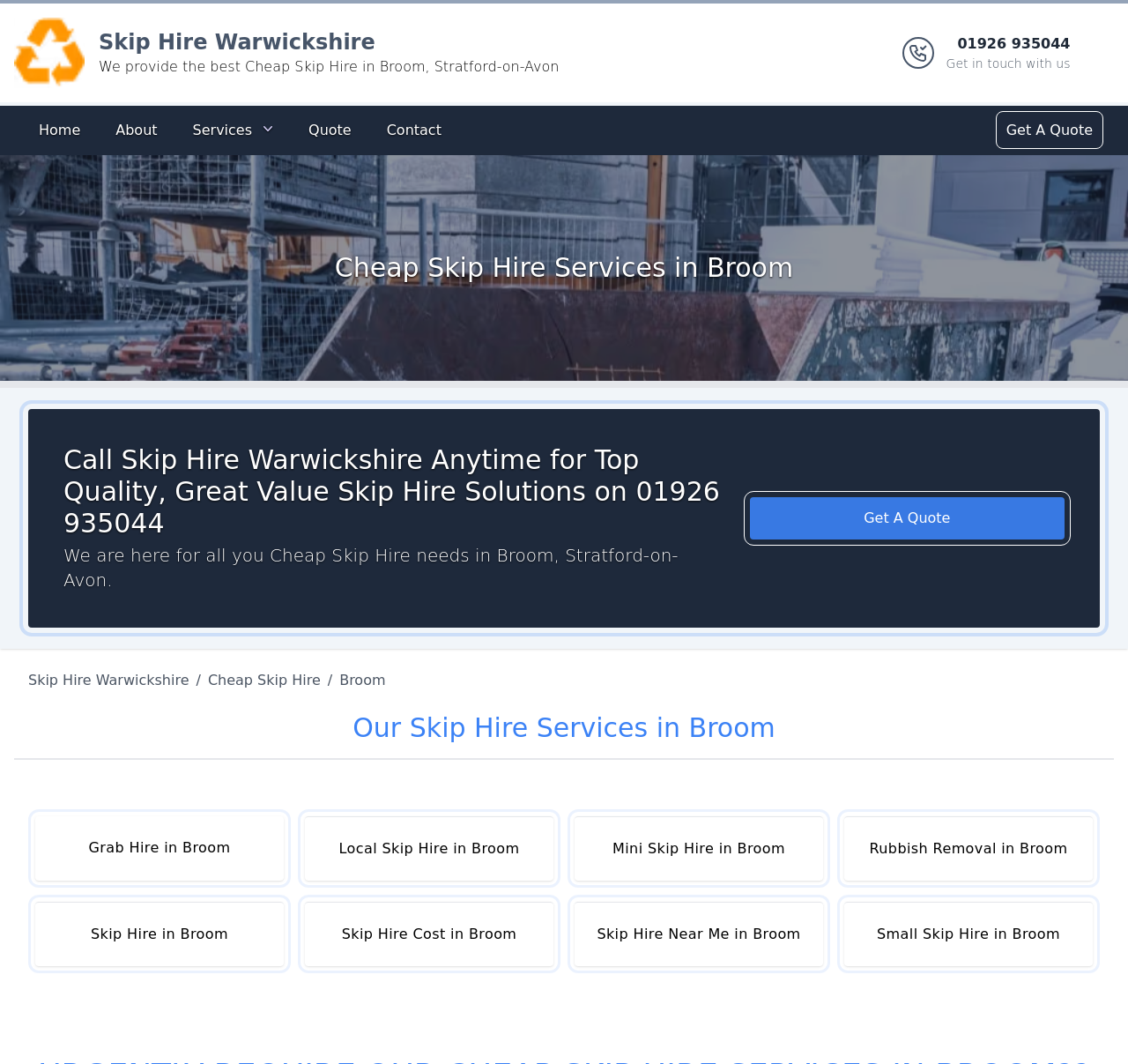Convey a detailed summary of the webpage, mentioning all key elements.

The webpage is about Cheap Skip Hire services in Broom, Stratford-on-Avon, provided by Skip Hire Warwickshire. At the top, there is a banner with the company's logo and name, along with a brief description of their services. Below the banner, there is a large image that spans the entire width of the page, likely showcasing their skip hire services.

On the top-right corner, there is a phone number, 01926 935044, with a call-to-action to get in touch with the company. Next to it, there is a link to get a quote. The main navigation menu is located below the banner, with links to the home page, about page, services, quote, and contact page.

The main content of the page is divided into sections. The first section has a heading that reads "Cheap Skip Hire Services in Broom" and a brief paragraph describing the company's services. Below this section, there is a large image that takes up most of the page's width.

The next section has a heading that encourages visitors to call the company for top-quality skip hire solutions. Below this heading, there is a brief paragraph and a call-to-action to get a quote. On the right side of this section, there is a link to get a quote.

The final section lists the company's skip hire services in Broom, including grab hire, local skip hire, mini skip hire, rubbish removal, skip hire, skip hire cost, skip hire near me, and small skip hire. Each service is represented by a link.